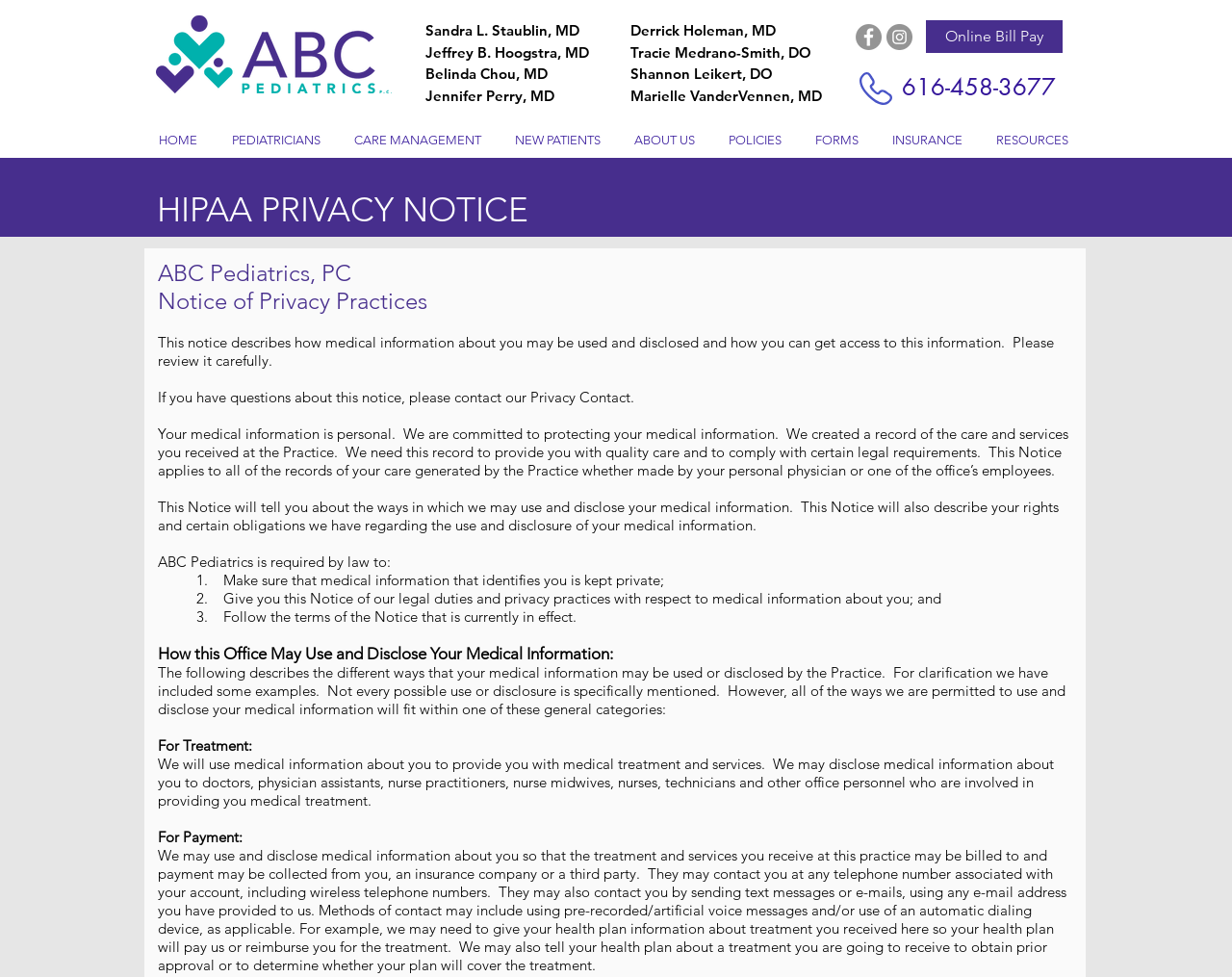What is the phone number to contact the practice?
Offer a detailed and full explanation in response to the question.

I found the phone number in the link with the text '616-458-3677', which is likely to be the contact number for the practice.